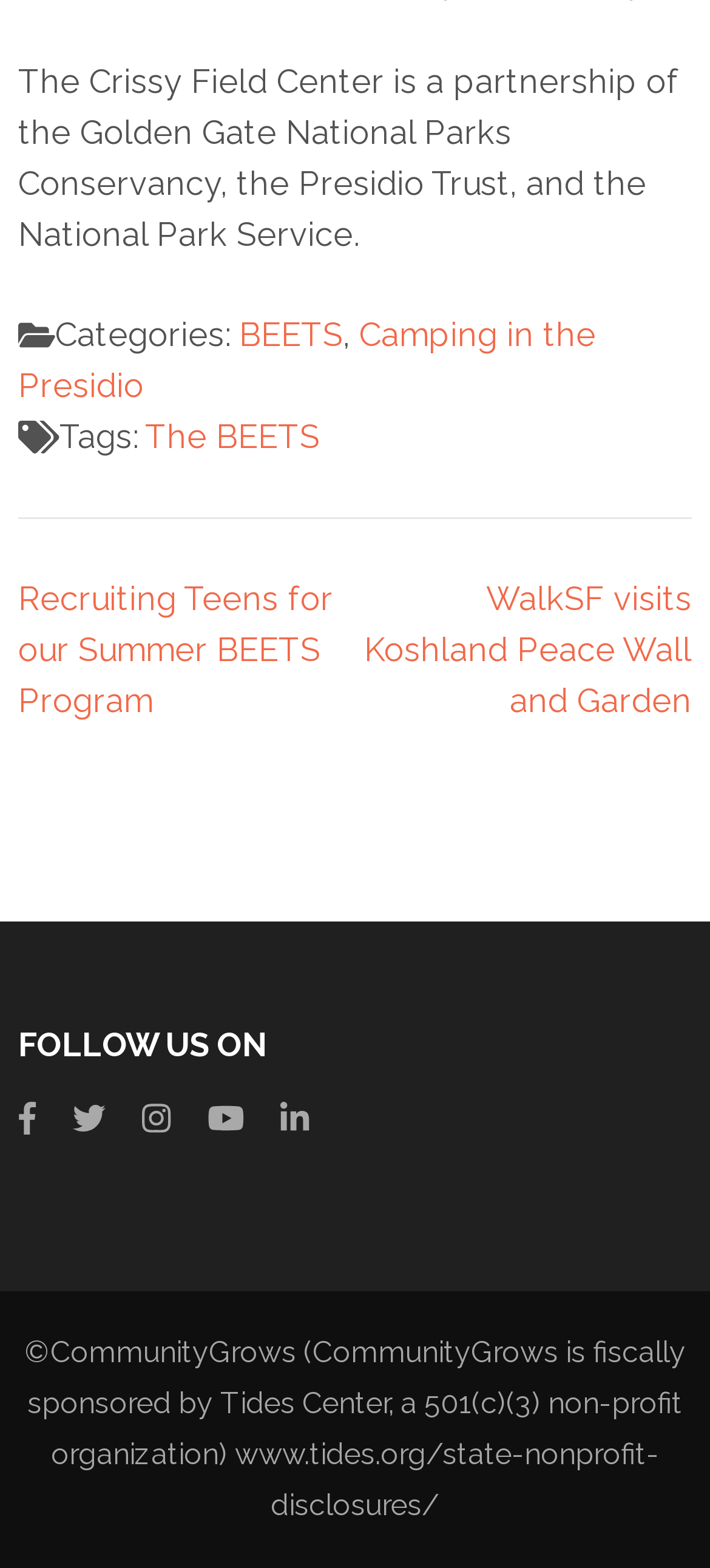Locate the bounding box coordinates of the region to be clicked to comply with the following instruction: "View the 'WalkSF visits Koshland Peace Wall and Garden' post". The coordinates must be four float numbers between 0 and 1, in the form [left, top, right, bottom].

[0.513, 0.37, 0.974, 0.459]